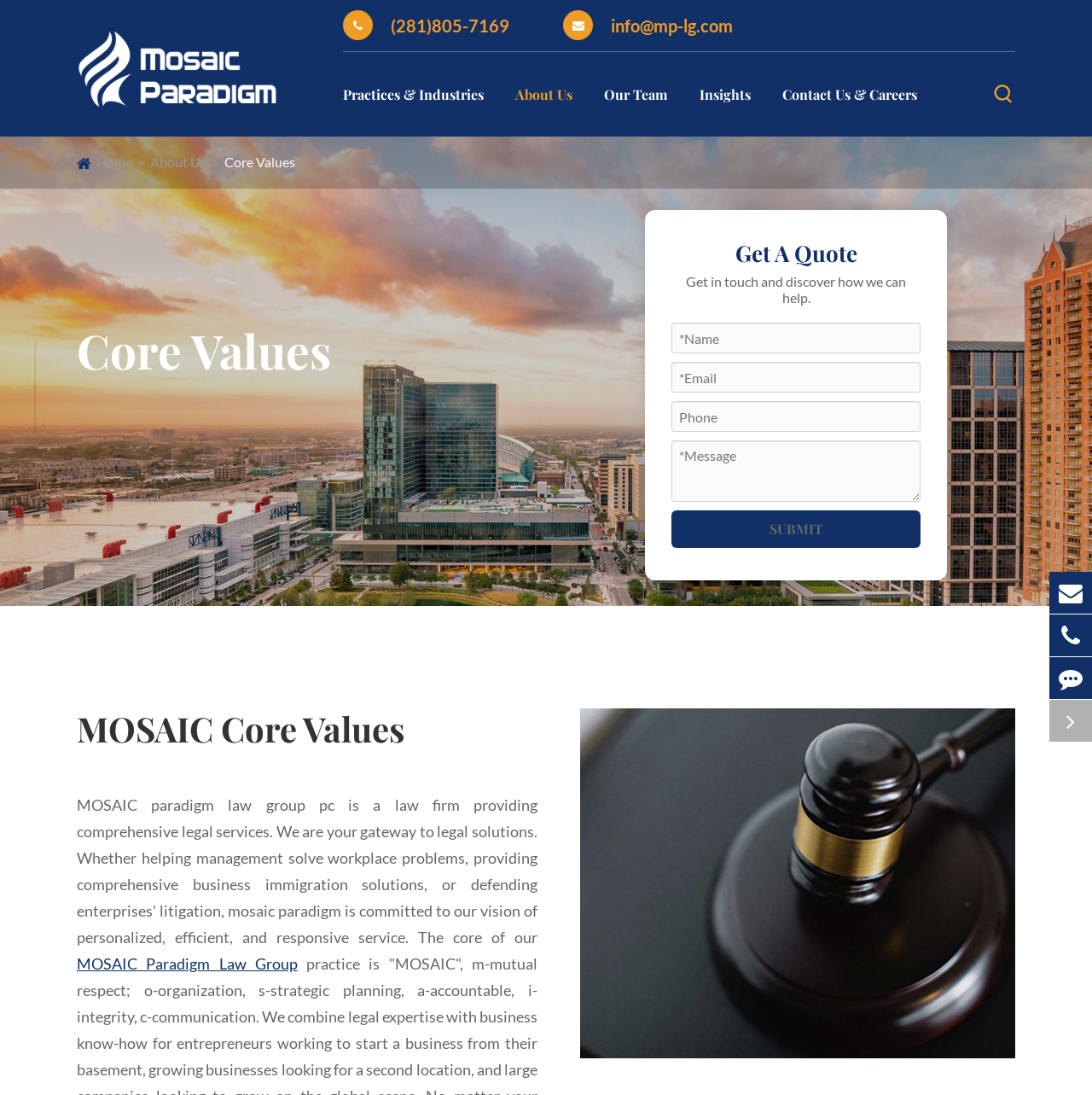What is the name of the law firm?
Please elaborate on the answer to the question with detailed information.

The name of the law firm can be found in the top-left corner of the webpage, where it is written as 'MOSAIC Paradigm Law Group PC' in a link element.